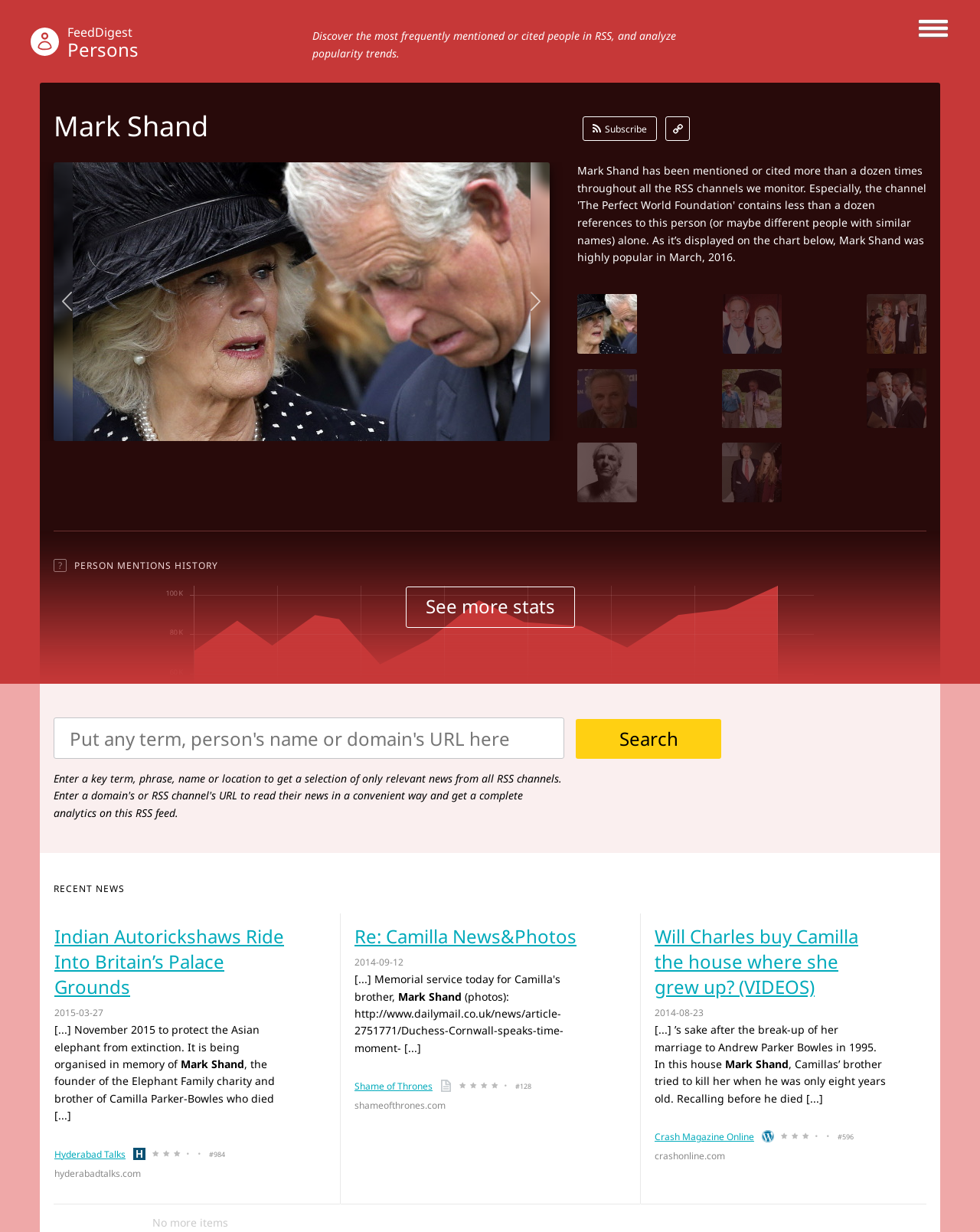Please locate the bounding box coordinates of the element's region that needs to be clicked to follow the instruction: "View more stats". The bounding box coordinates should be provided as four float numbers between 0 and 1, i.e., [left, top, right, bottom].

[0.414, 0.476, 0.586, 0.51]